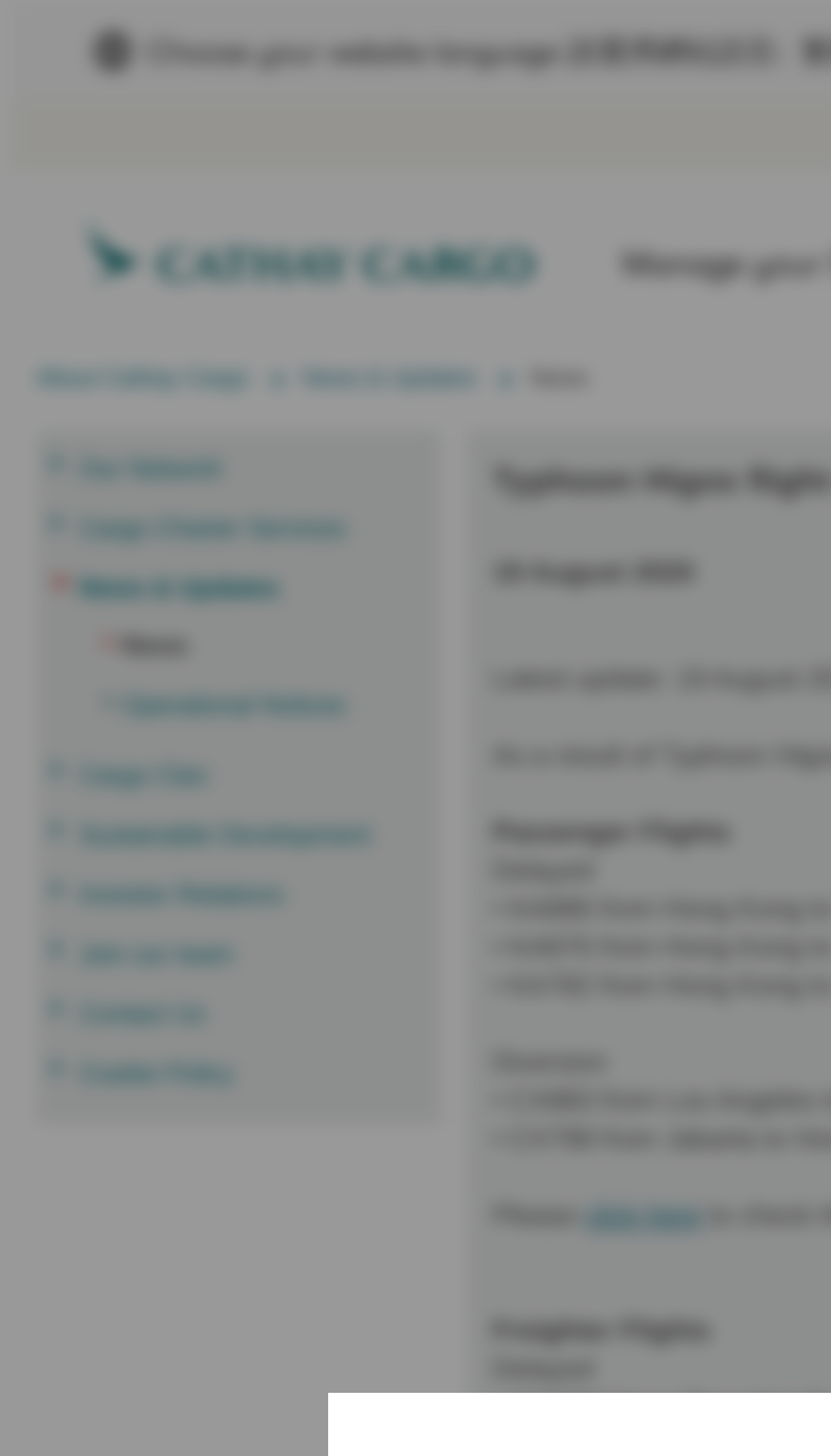Locate the bounding box coordinates of the segment that needs to be clicked to meet this instruction: "Read about Cathay Cargo".

[0.044, 0.252, 0.299, 0.269]